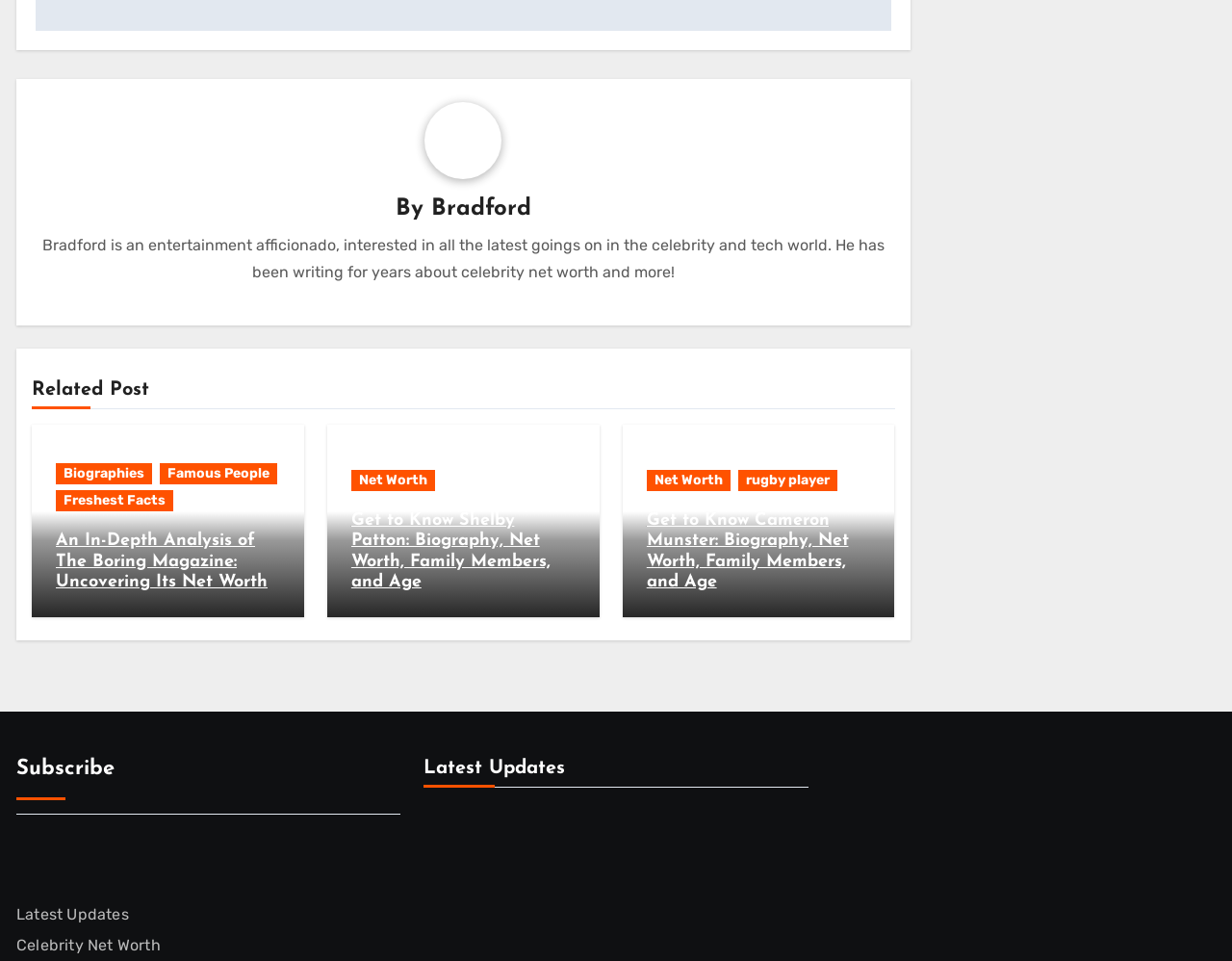Respond with a single word or phrase for the following question: 
What is the purpose of the 'Subscribe' section?

To receive latest updates